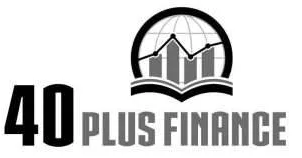What is the emblematic object in the logo?
Give a single word or phrase answer based on the content of the image.

Globe